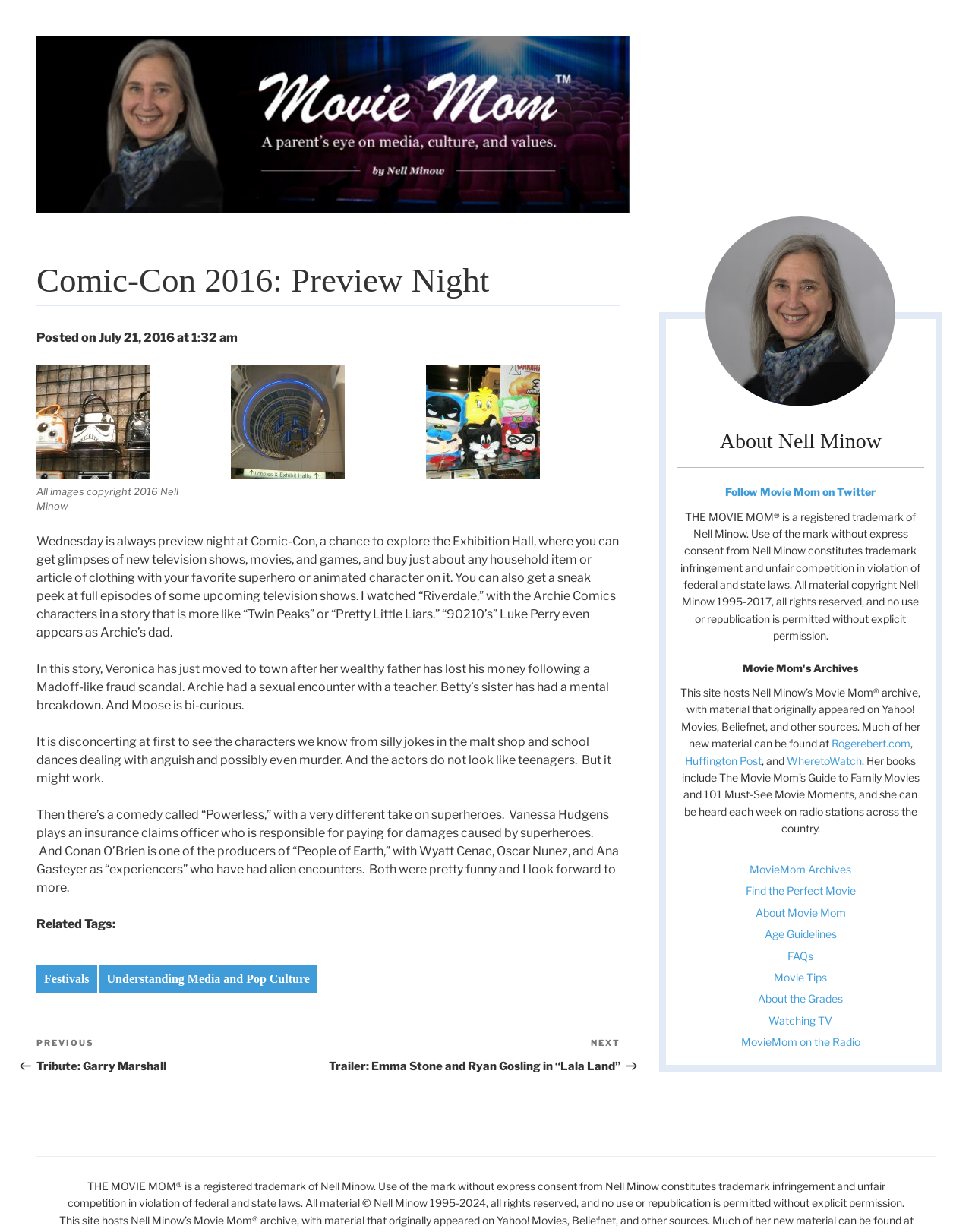Identify the bounding box for the UI element described as: "MovieMom on the Radio". The coordinates should be four float numbers between 0 and 1, i.e., [left, top, right, bottom].

[0.762, 0.84, 0.885, 0.851]